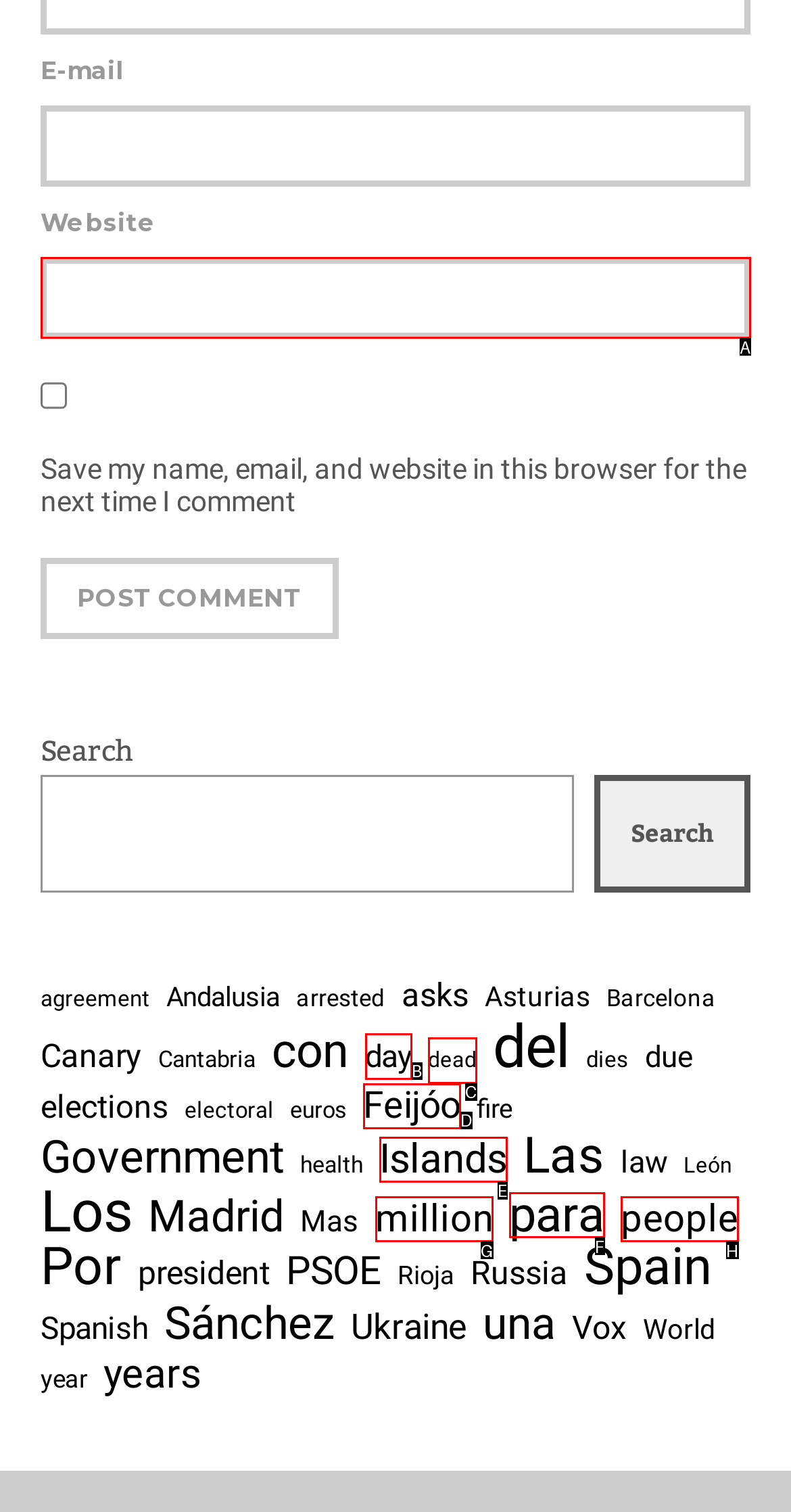Using the provided description: parent_node: Comment name="url", select the HTML element that corresponds to it. Indicate your choice with the option's letter.

A